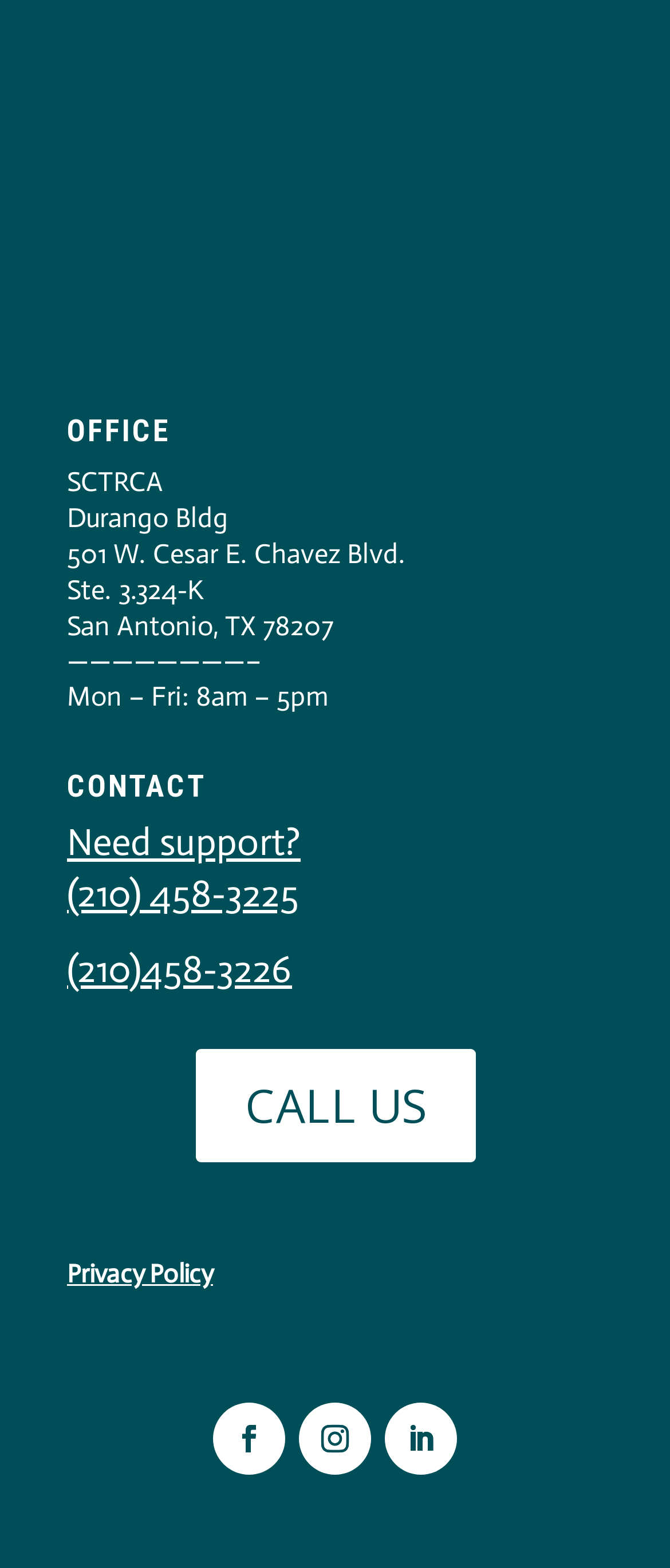Provide a brief response to the question below using one word or phrase:
What type of building is the office located in?

Durango Bldg